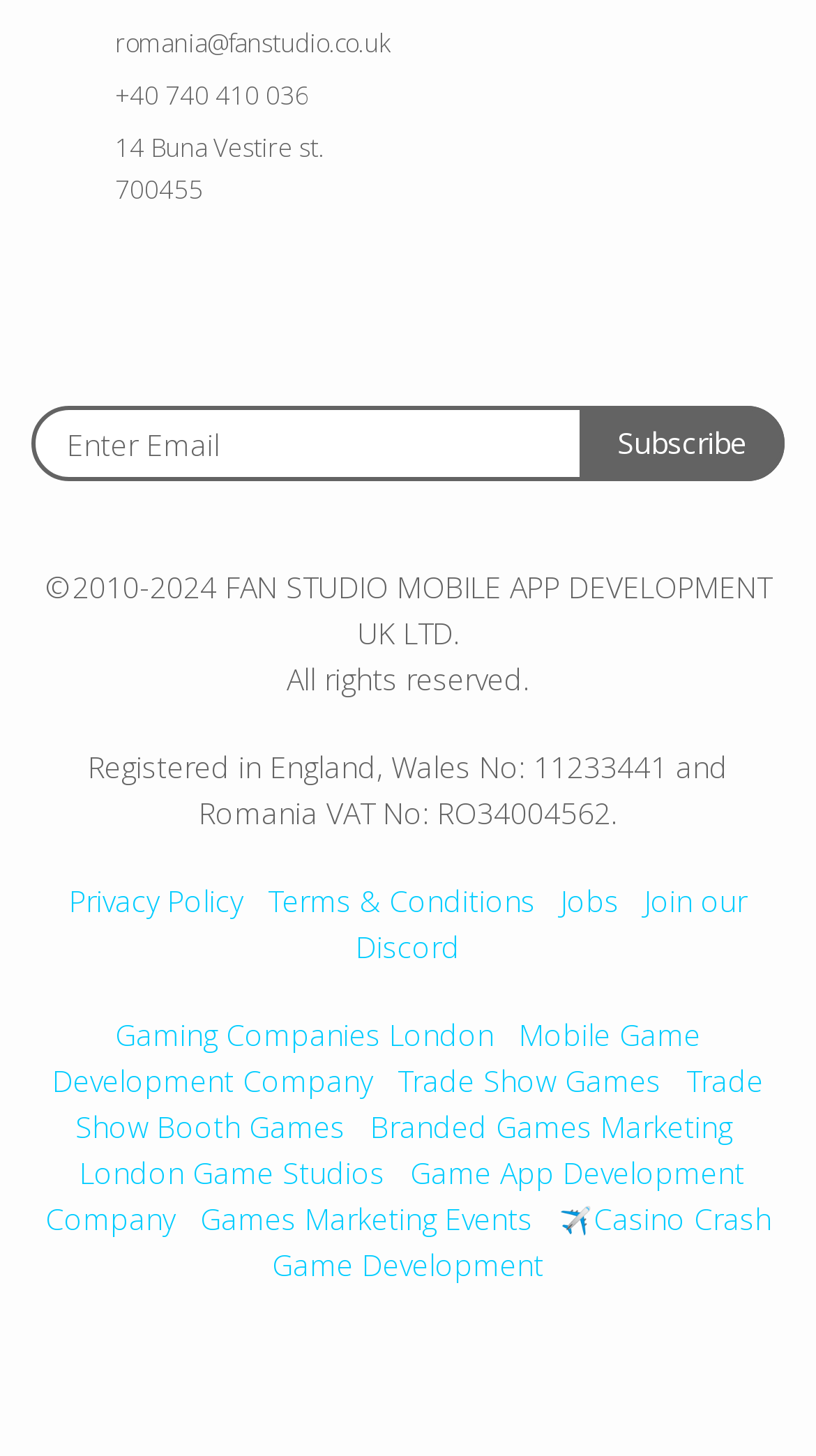What type of services does the company offer?
Please respond to the question with a detailed and well-explained answer.

The company's services can be inferred from the various links and text on the webpage, which suggest that it offers mobile game development, trade show games, branded games marketing, and other related services.